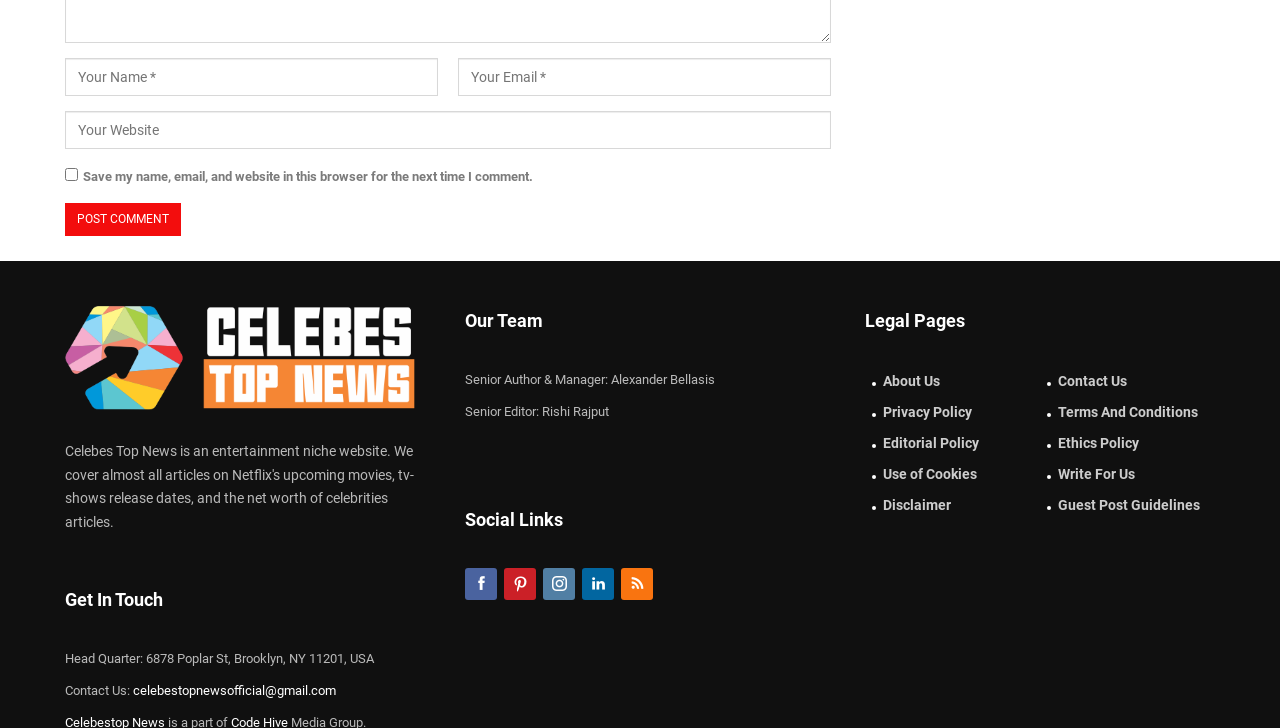Refer to the image and provide an in-depth answer to the question:
How many social links are provided?

The social links are located in the 'Social Links' section, and there are five links provided, each represented by a different icon.